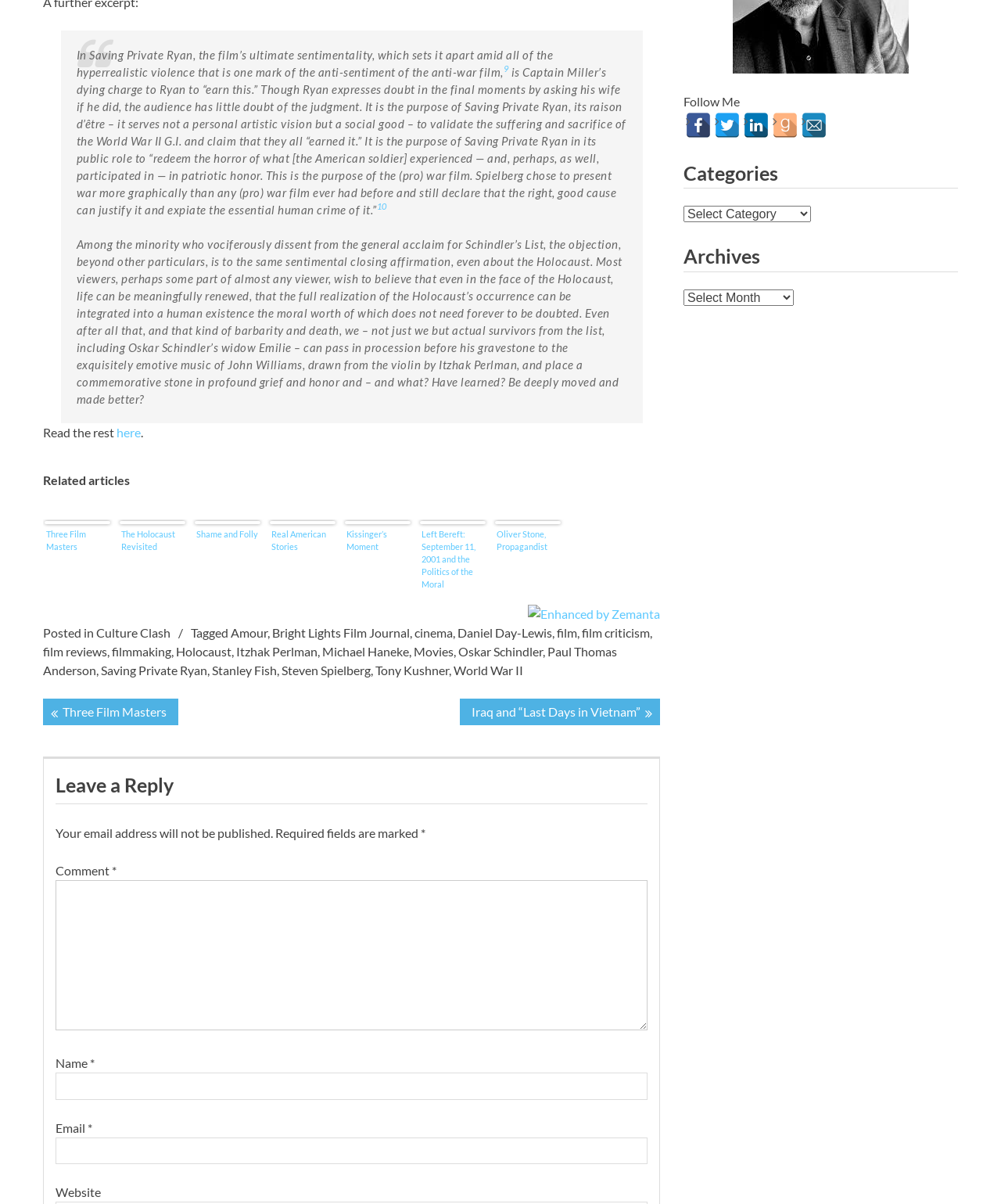Predict the bounding box coordinates of the UI element that matches this description: "Stanley Fish". The coordinates should be in the format [left, top, right, bottom] with each value between 0 and 1.

[0.212, 0.55, 0.277, 0.562]